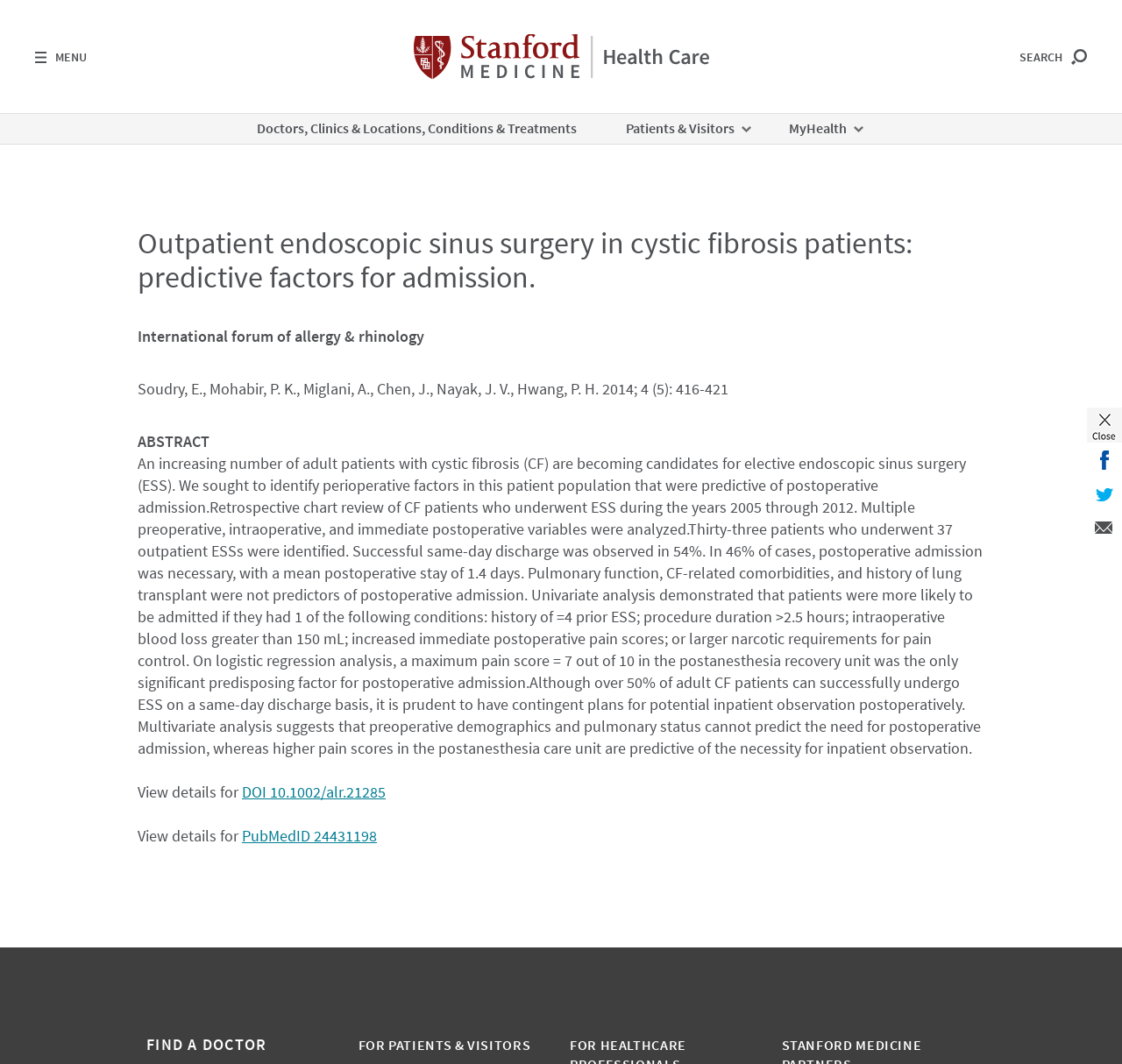What is the publication year of the article? From the image, respond with a single word or brief phrase.

2014